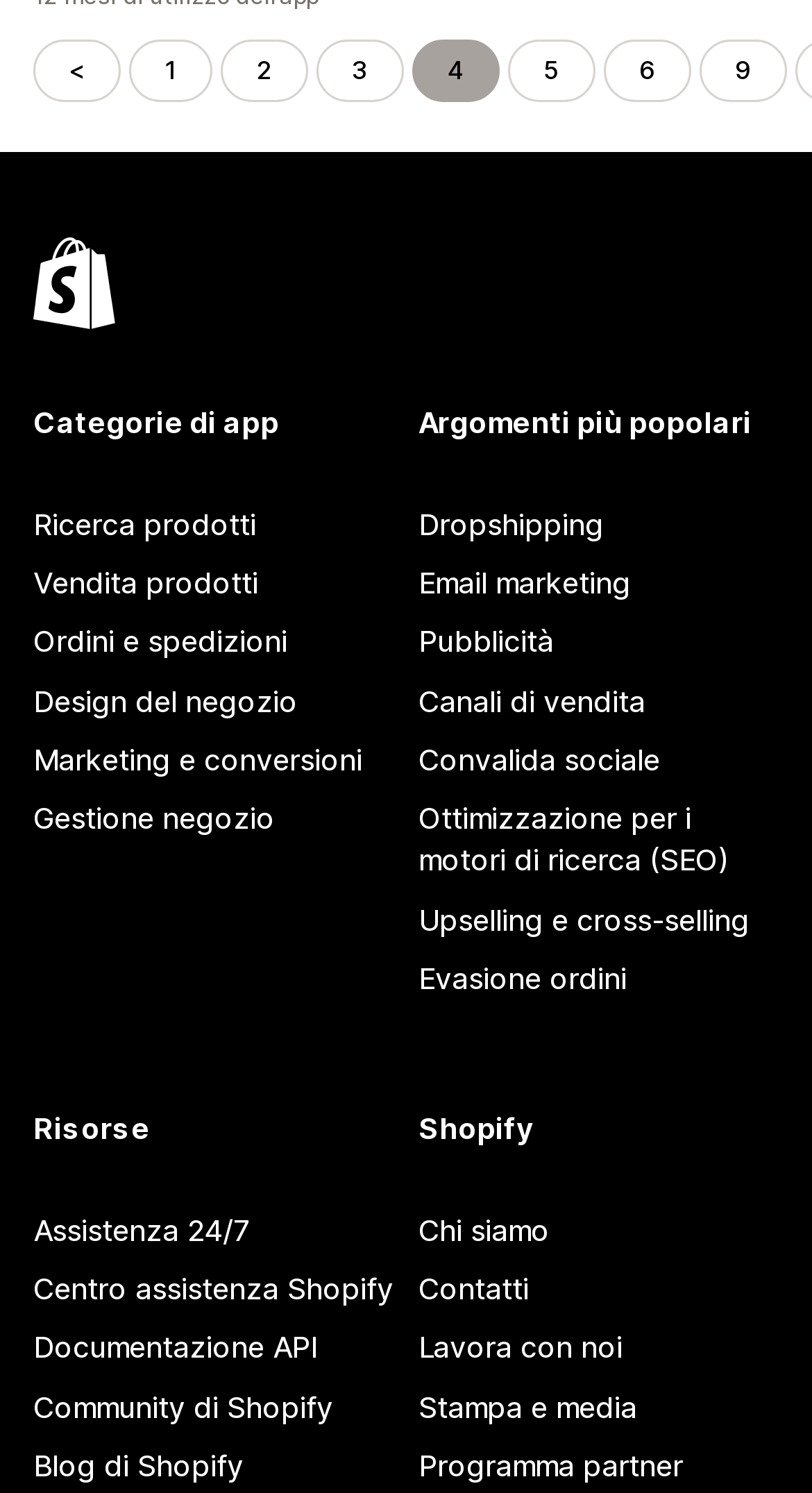Using the element description Convalida sociale, predict the bounding box coordinates for the UI element. Provide the coordinates in (top-left x, top-left y, bottom-right x, bottom-right y) format with values ranging from 0 to 1.

[0.515, 0.489, 0.959, 0.529]